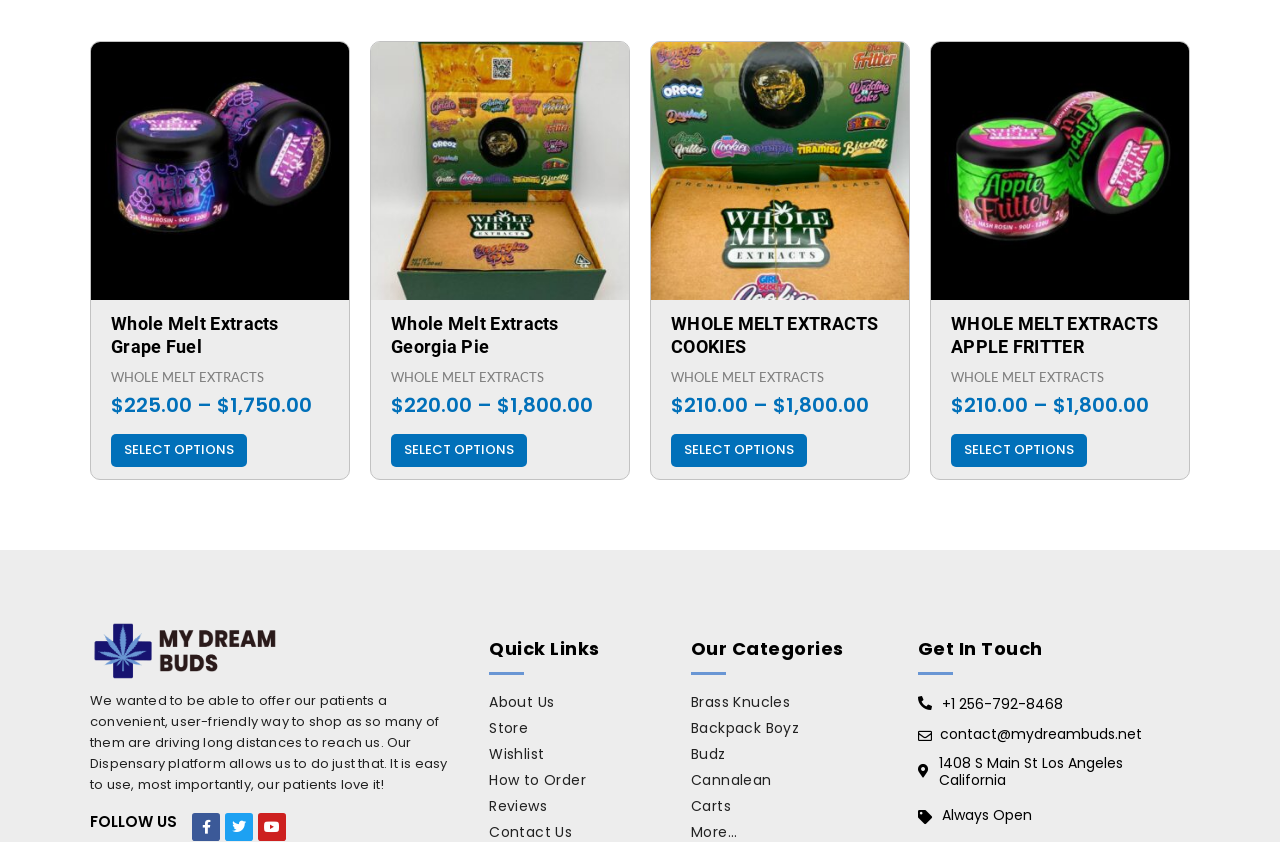What is the purpose of the Dispensary platform?
Answer the question with a thorough and detailed explanation.

I found the answer by reading the heading 'We wanted to be able to offer our patients a convenient, user-friendly way to shop as so many of them are driving long distances to reach us. Our Dispensary platform allows us to do just that.' This indicates that the purpose of the Dispensary platform is to provide a convenient way for patients to shop.